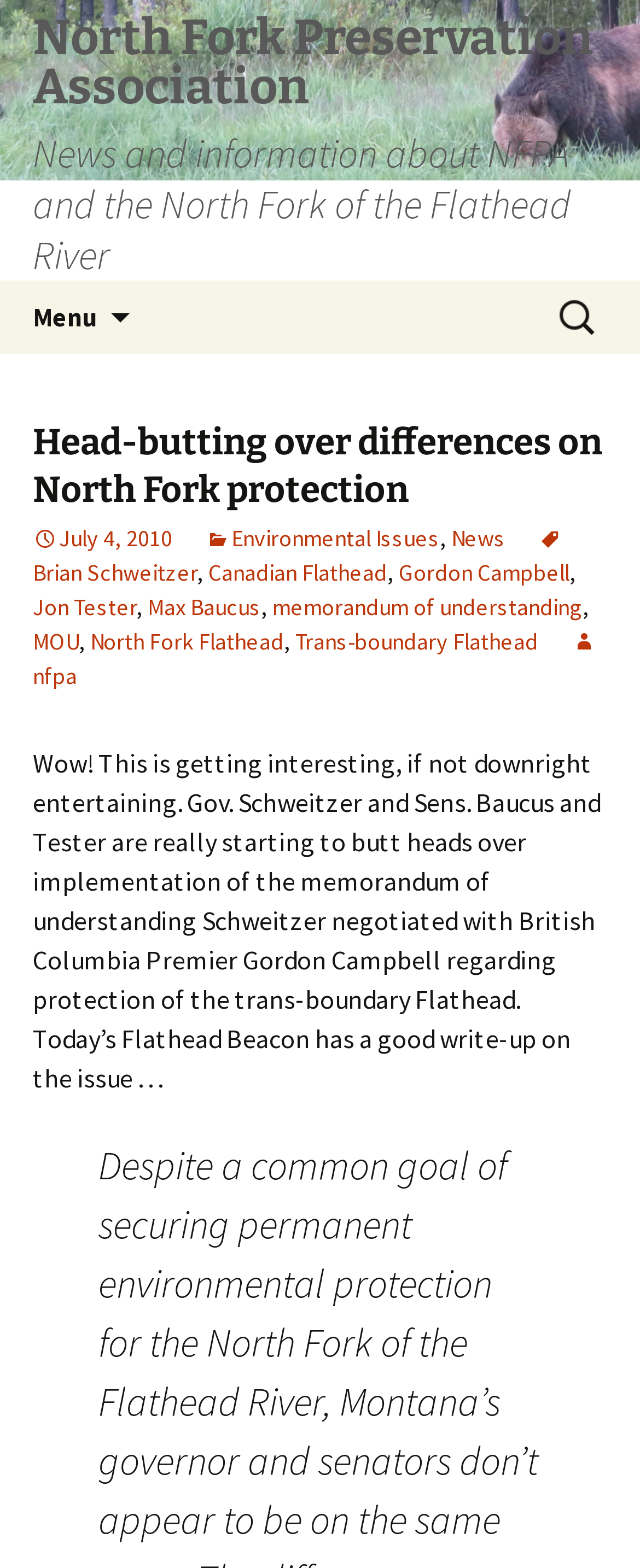Indicate the bounding box coordinates of the element that needs to be clicked to satisfy the following instruction: "Visit the North Fork Preservation Association page". The coordinates should be four float numbers between 0 and 1, i.e., [left, top, right, bottom].

[0.0, 0.0, 1.0, 0.179]